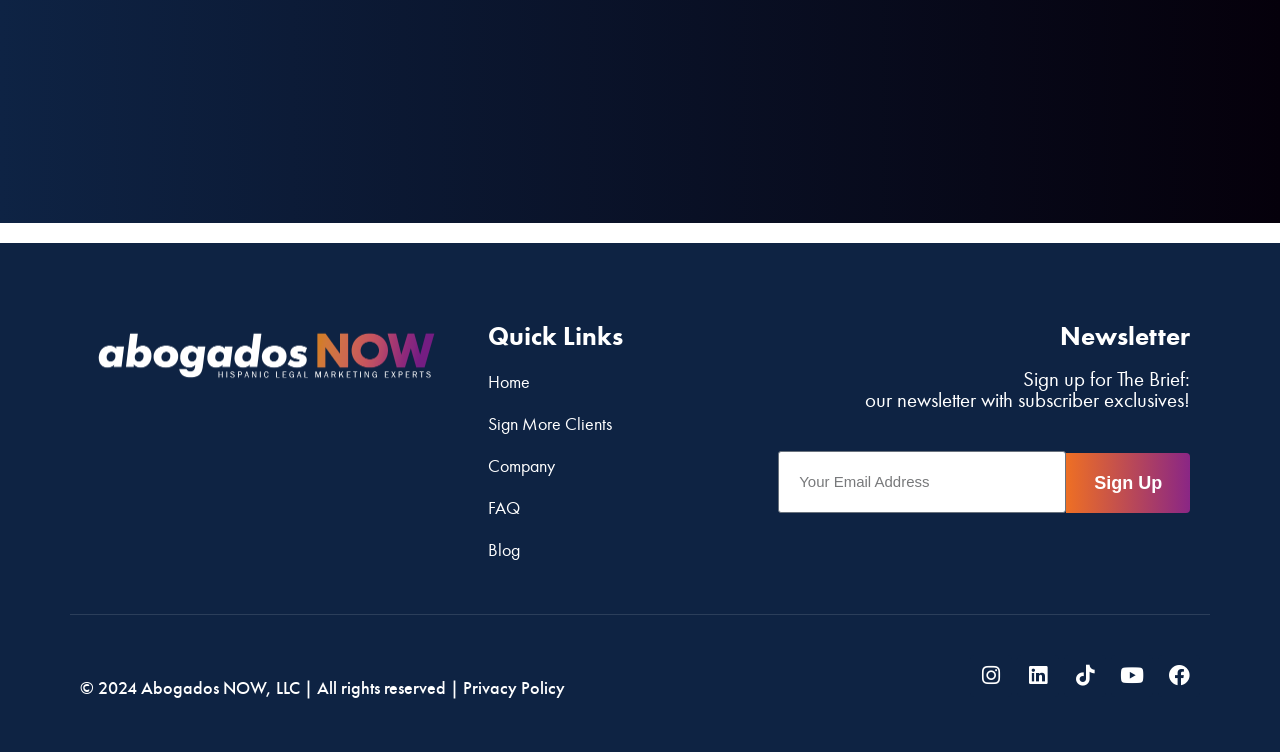What is the copyright year mentioned at the bottom of the page?
Using the image as a reference, deliver a detailed and thorough answer to the question.

The copyright year mentioned at the bottom of the page is 2024 because it is stated in the StaticText element with the text '© 2024 Abogados NOW, LLC | All rights reserved |' which is located at the bottom of the page with a bounding box coordinate of [0.062, 0.9, 0.362, 0.929].